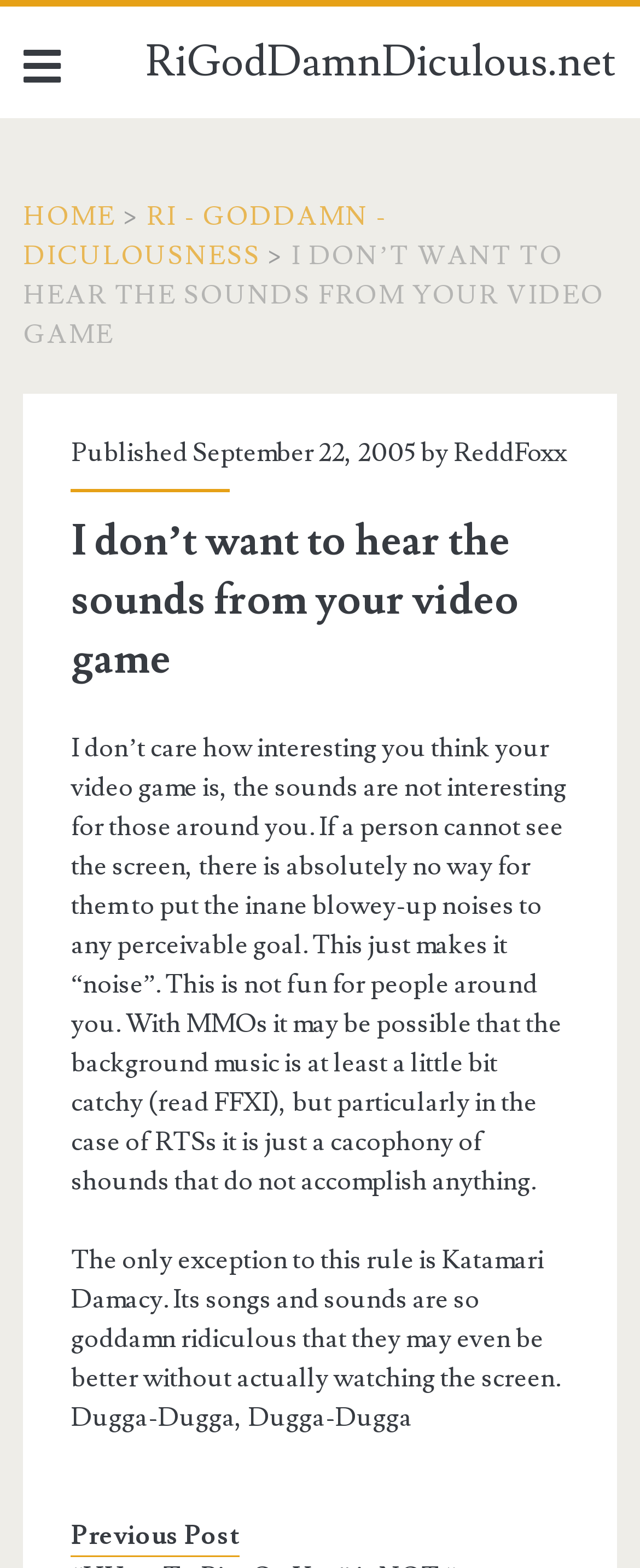What is the exception to the rule mentioned in the article?
Use the screenshot to answer the question with a single word or phrase.

Katamari Damacy